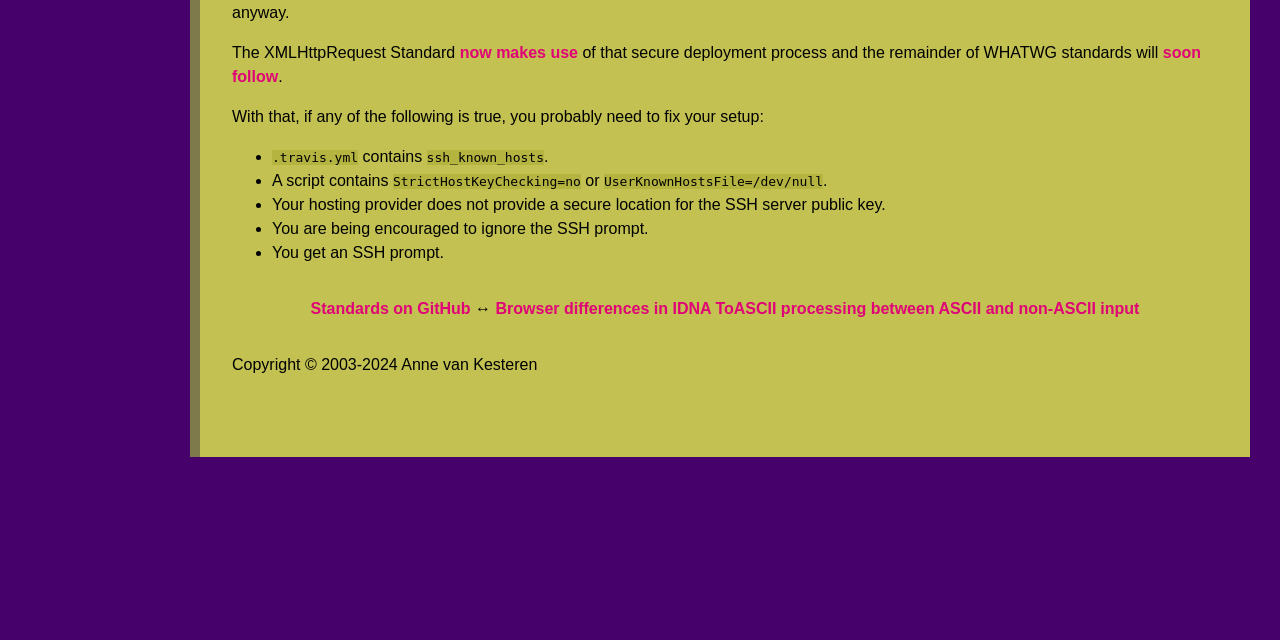Identify the bounding box for the UI element that is described as follows: "soon follow".

[0.181, 0.068, 0.938, 0.132]